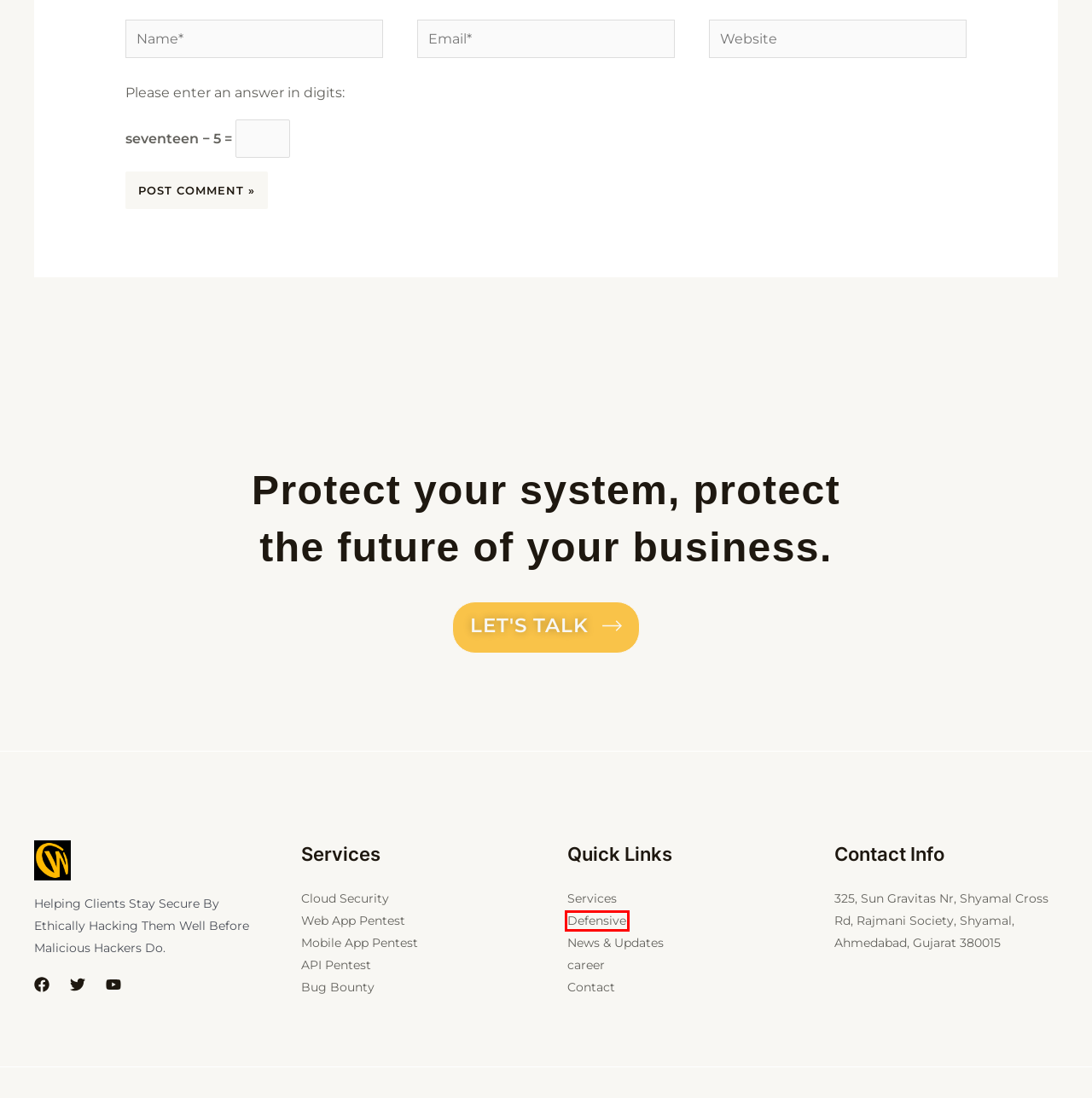You are looking at a webpage screenshot with a red bounding box around an element. Pick the description that best matches the new webpage after interacting with the element in the red bounding box. The possible descriptions are:
A. Defensive | WebOrion™ Cyber Security and Vulnerability Assessment Services
B. Bug Bounty | WebOrion™ Cyber Security and Vulnerability Assessment Services
C. Web App Pentest | WebOrion™ Cyber Security and Vulnerability Assessment Services
D. Mobile App Pentest | WebOrion™ Cyber Security and Vulnerability Assessment Services
E. API Pentest | WebOrion™ Cyber Security and Vulnerability Assessment Services
F. Contact | WebOrion™ Cyber Security and Vulnerability Assessment Services
G. Cloud Security | WebOrion™ Cyber Security and Vulnerability Assessment Services
H. News & Updates | WebOrion™ Cyber Security and Vulnerability Assessment Services

A